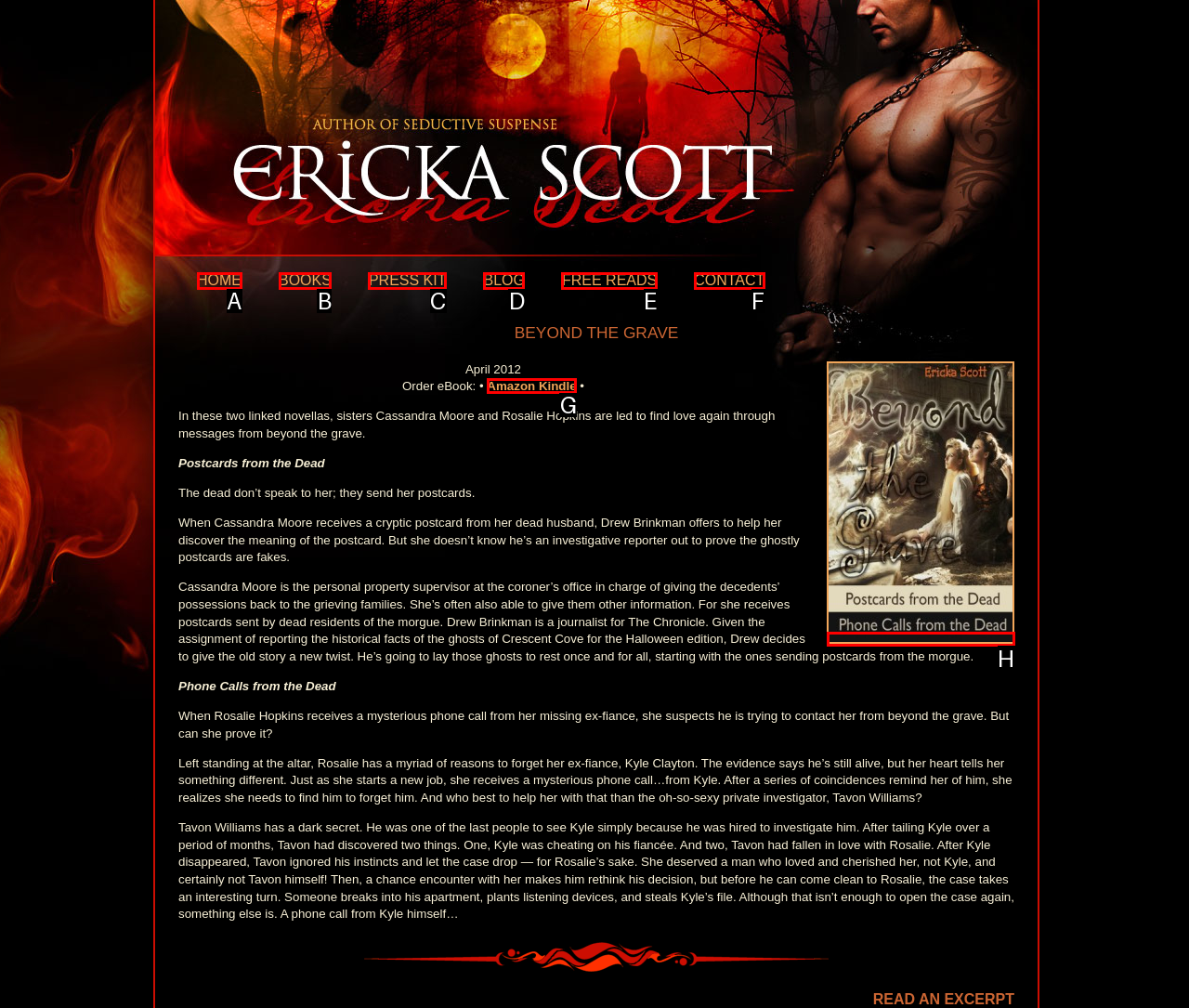Identify which HTML element should be clicked to fulfill this instruction: Click the 'Amazon Kindle' link Reply with the correct option's letter.

G